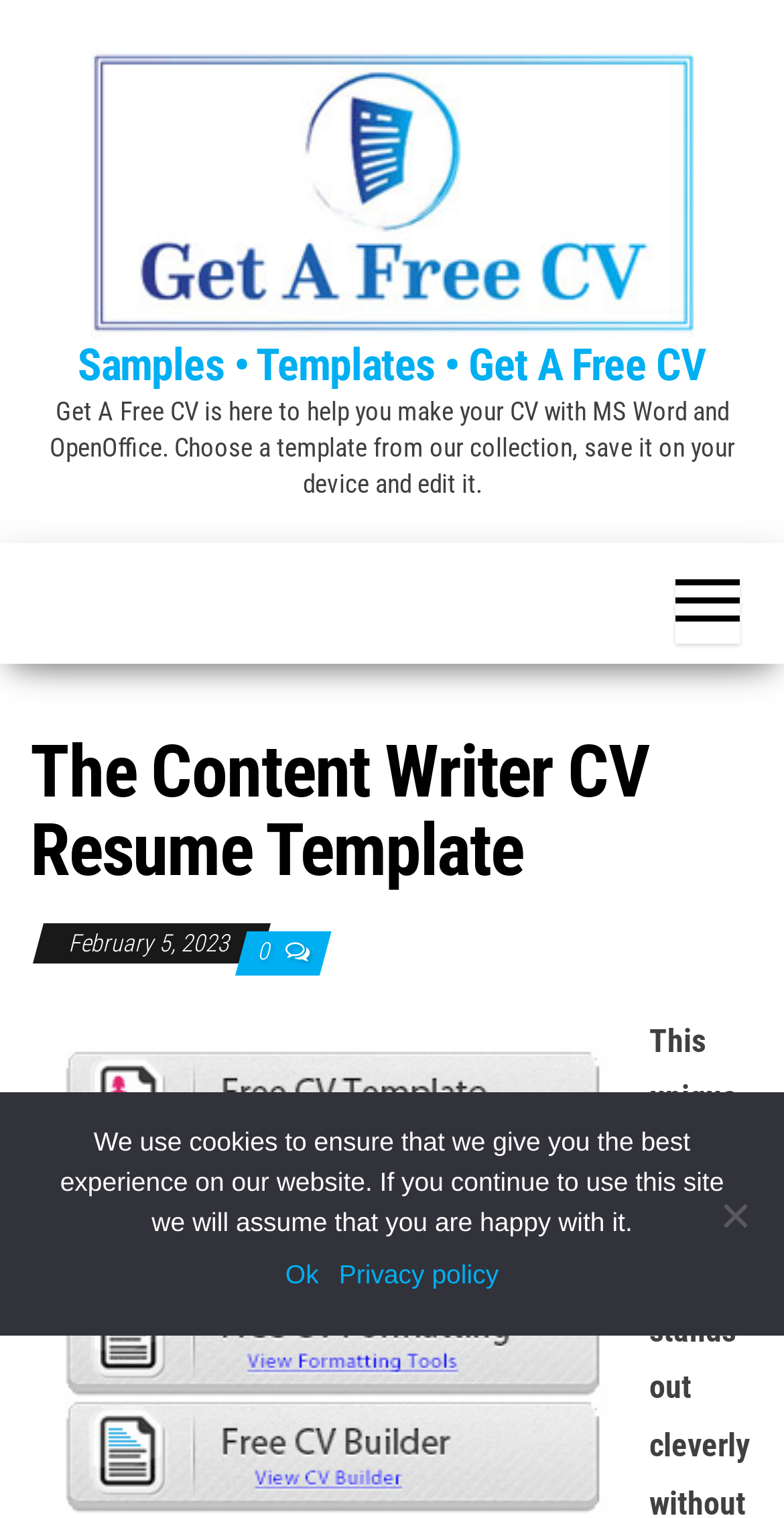Provide the bounding box coordinates of the HTML element described by the text: "alt="Get A Free CV Logo"". The coordinates should be in the format [left, top, right, bottom] with values between 0 and 1.

[0.115, 0.114, 0.885, 0.139]